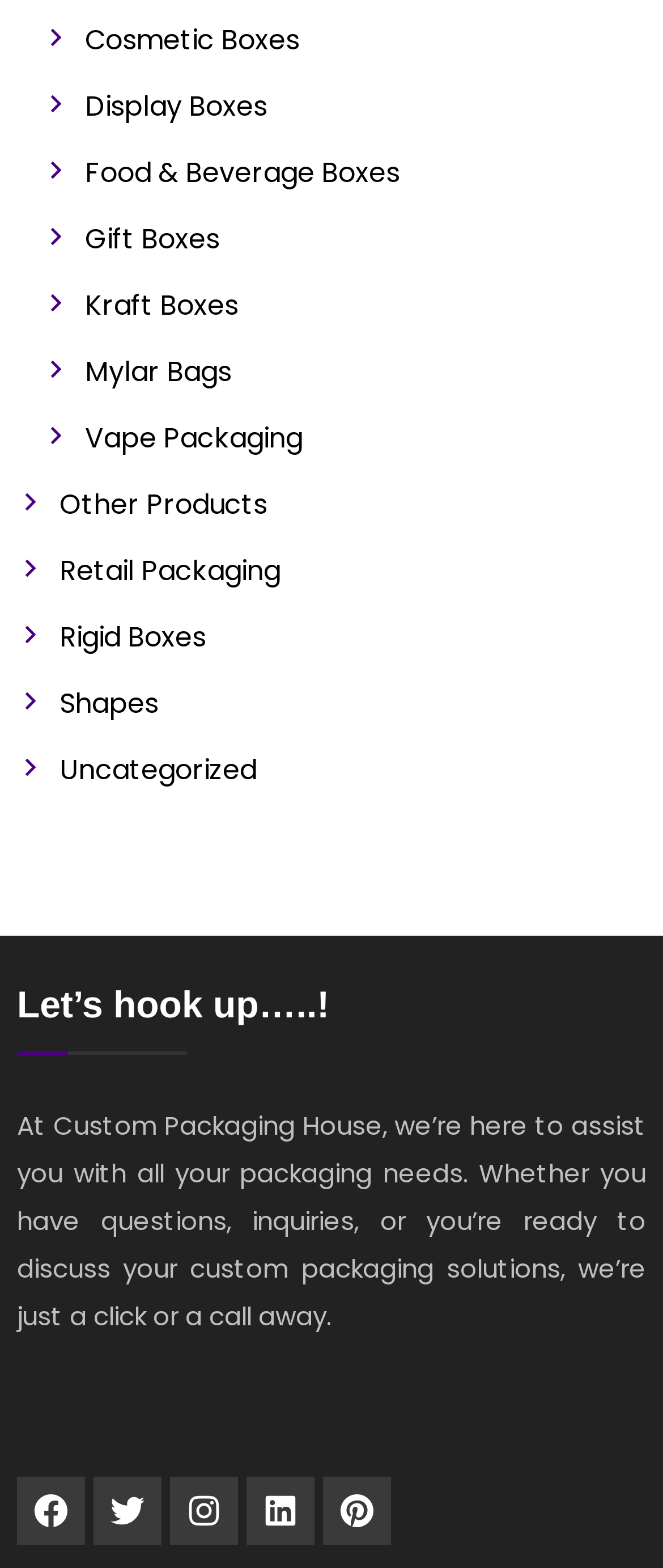Can you find the bounding box coordinates of the area I should click to execute the following instruction: "Check out Instagram"?

[0.256, 0.942, 0.359, 0.986]